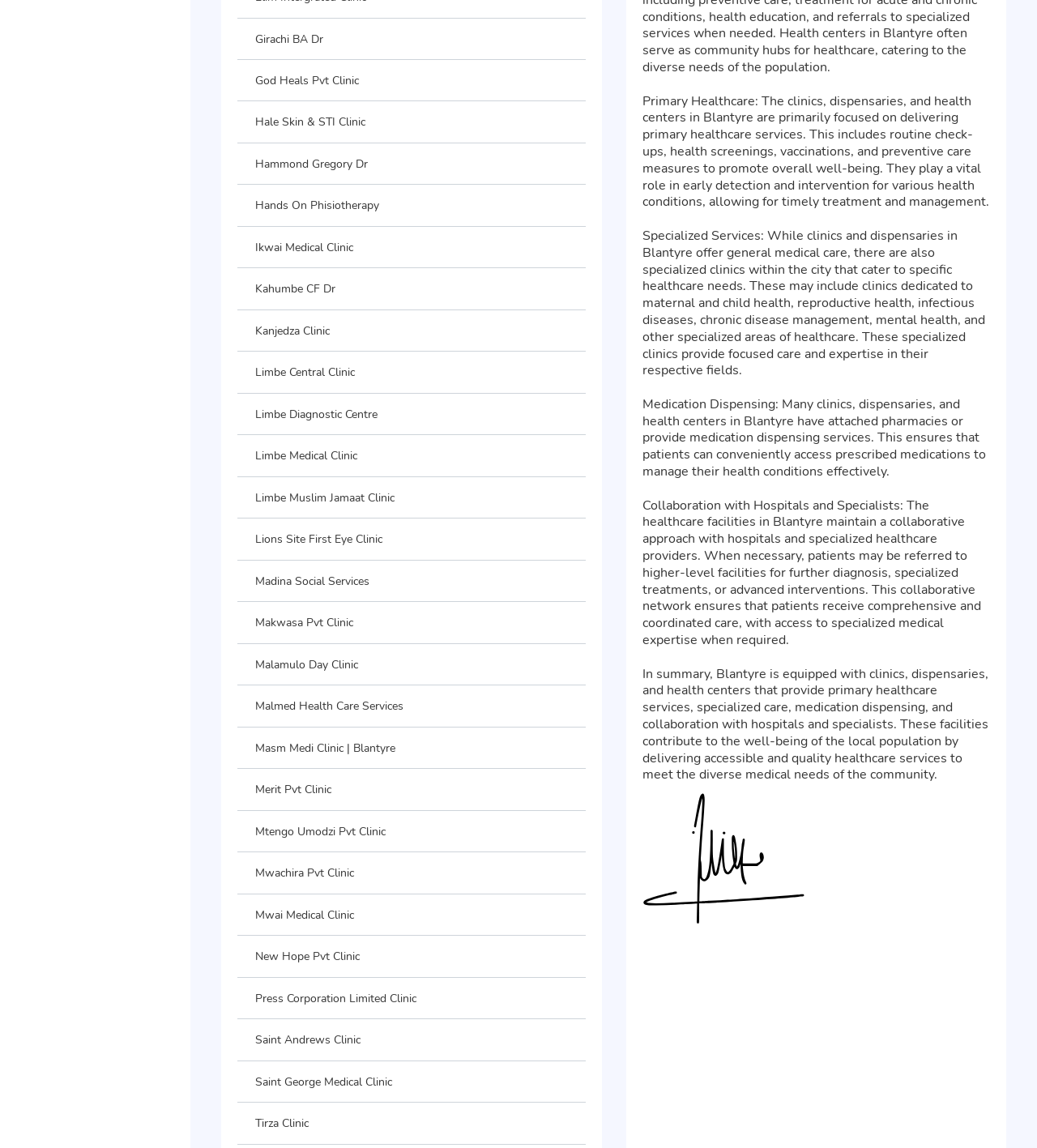Find and specify the bounding box coordinates that correspond to the clickable region for the instruction: "Visit God Heals Pvt Clinic".

[0.246, 0.063, 0.346, 0.077]